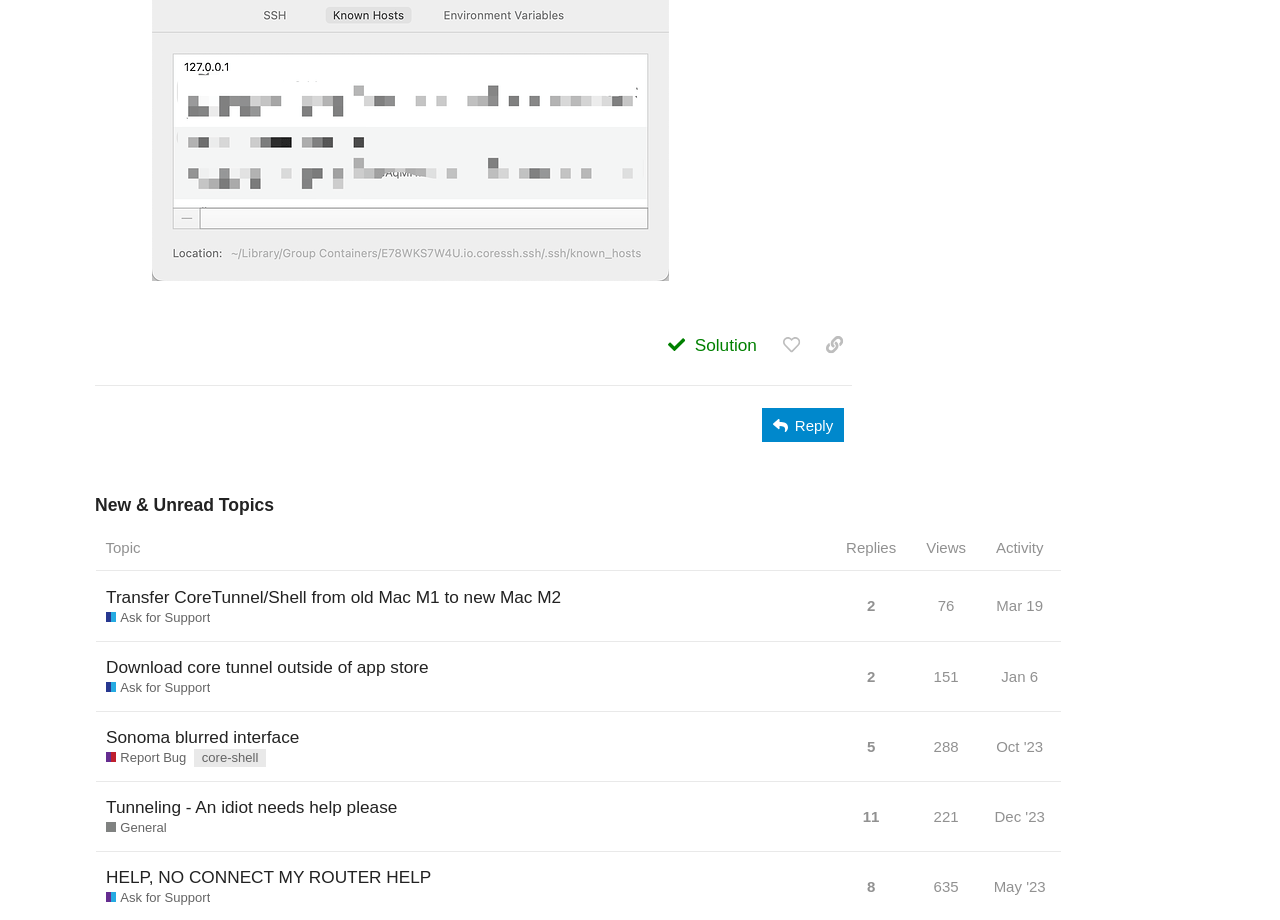Please specify the bounding box coordinates of the element that should be clicked to execute the given instruction: 'Click the 'General' link'. Ensure the coordinates are four float numbers between 0 and 1, expressed as [left, top, right, bottom].

[0.083, 0.89, 0.13, 0.91]